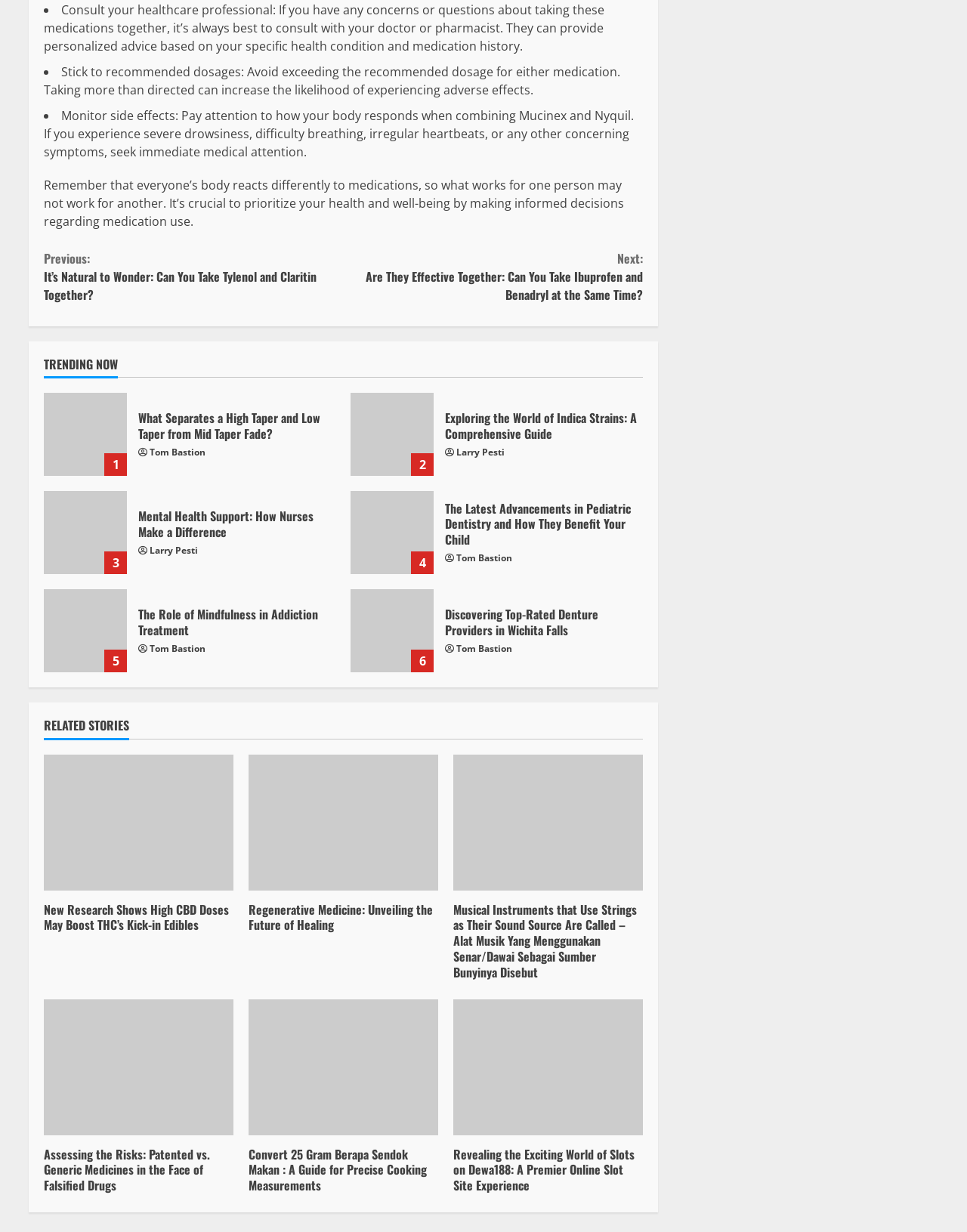Find the bounding box coordinates of the element to click in order to complete the given instruction: "Explore 'What Separates a High Taper and Low Taper from Mid Taper Fade?'."

[0.045, 0.319, 0.131, 0.386]